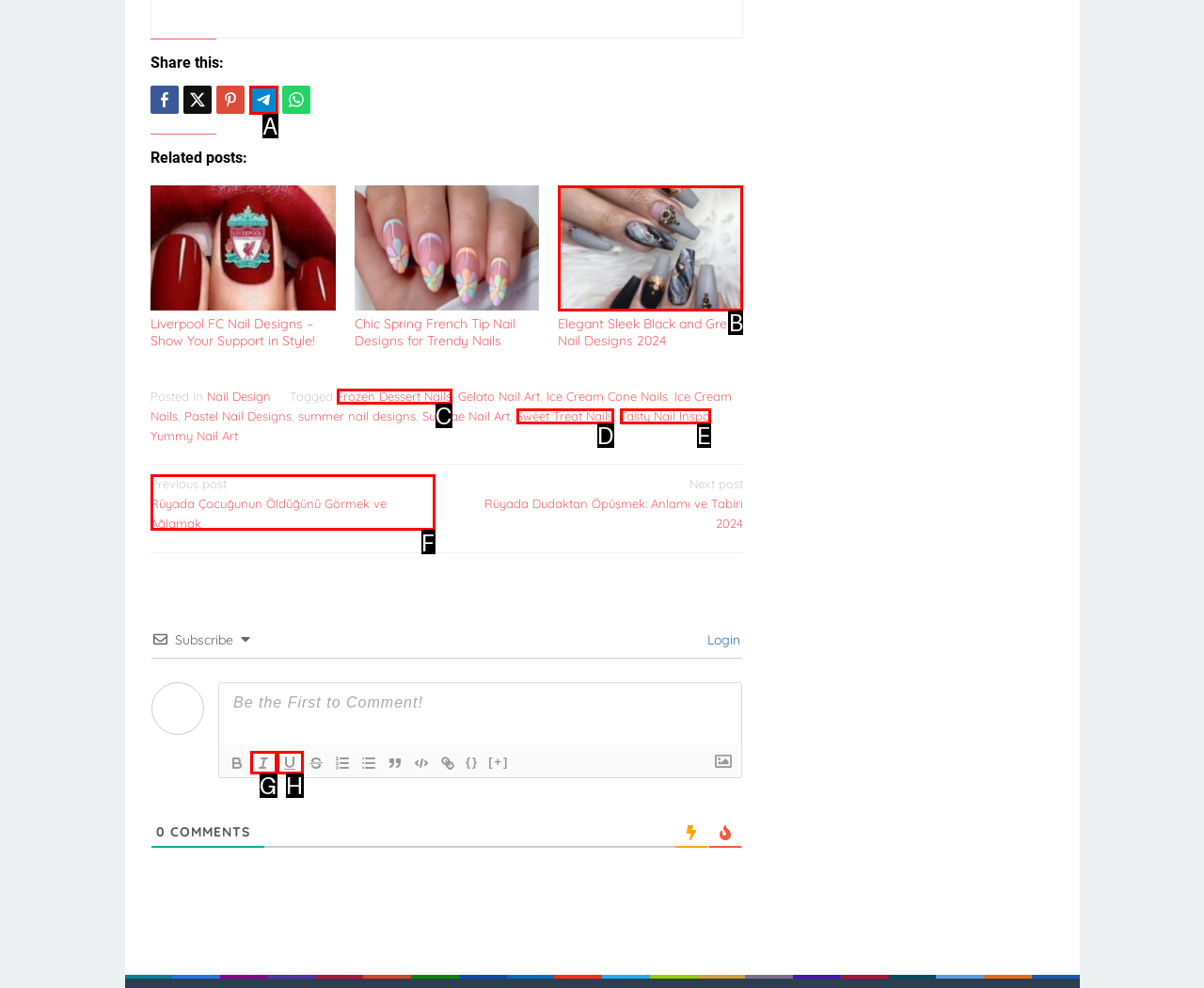Given the description: parent_node: {} title="Underline", identify the corresponding option. Answer with the letter of the appropriate option directly.

H